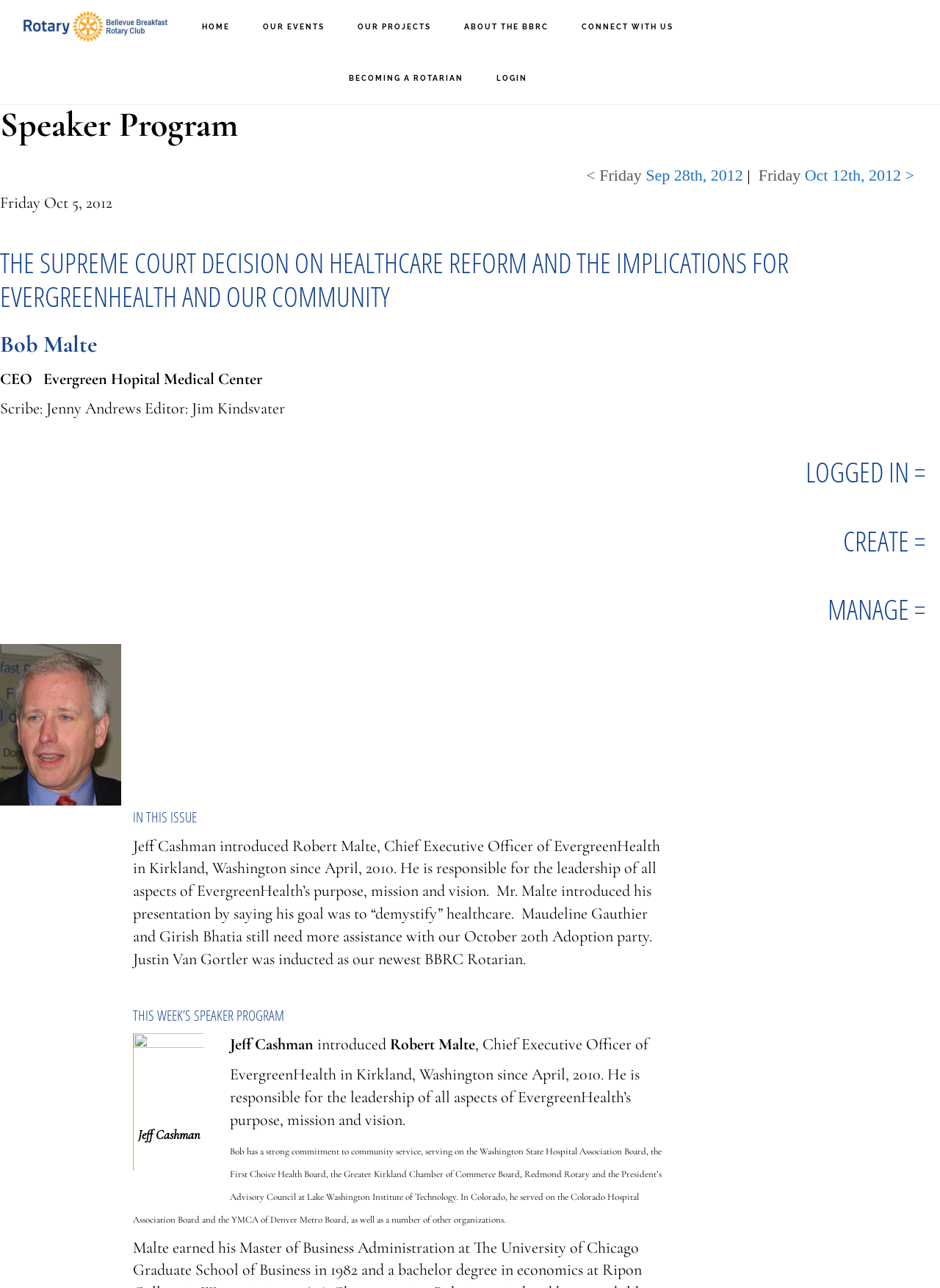Please identify the bounding box coordinates of the region to click in order to complete the task: "Click on the 'HOME' link". The coordinates must be four float numbers between 0 and 1, specified as [left, top, right, bottom].

[0.199, 0.001, 0.26, 0.041]